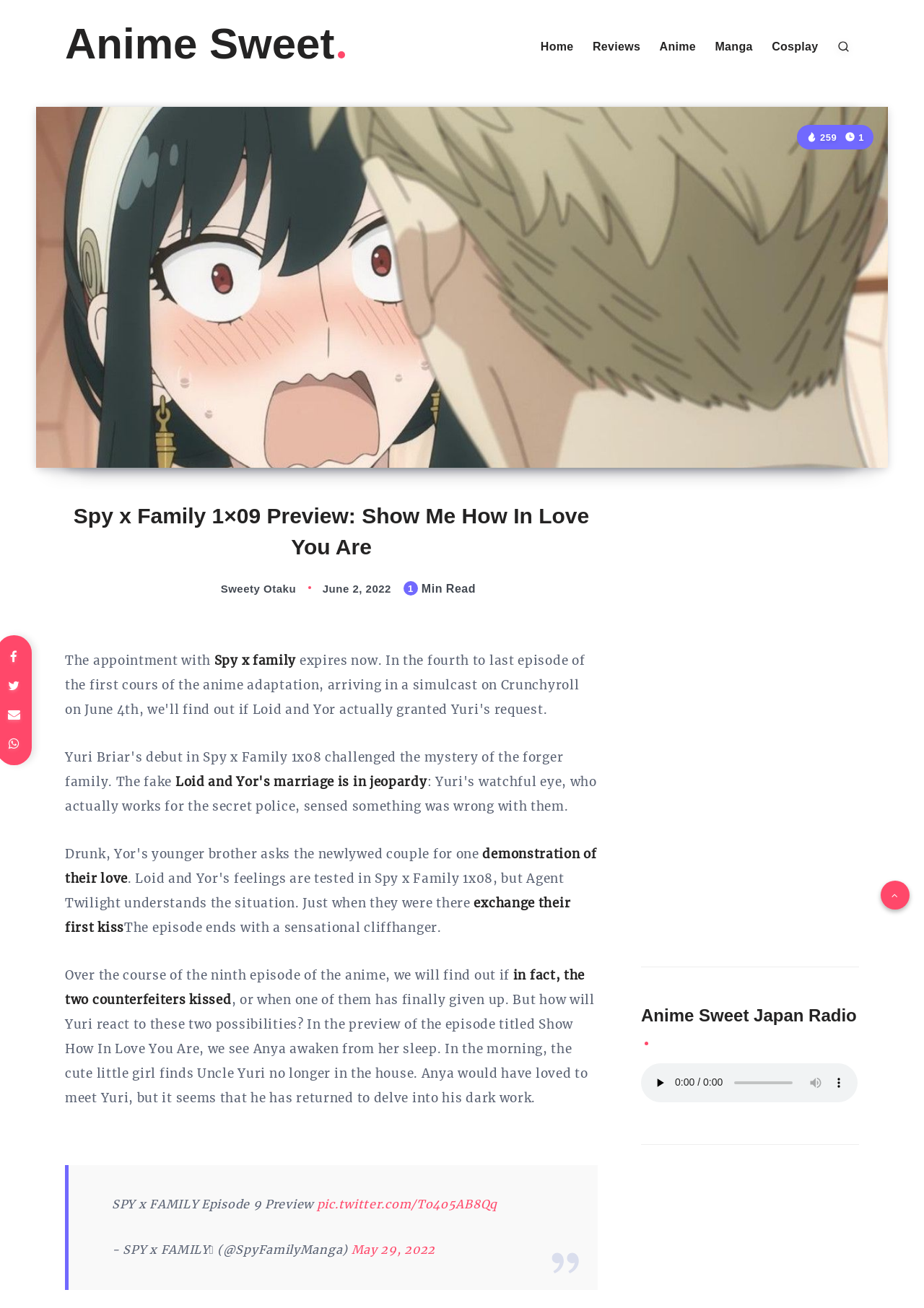Using the format (top-left x, top-left y, bottom-right x, bottom-right y), and given the element description, identify the bounding box coordinates within the screenshot: Anime Sweet

[0.07, 0.014, 0.378, 0.054]